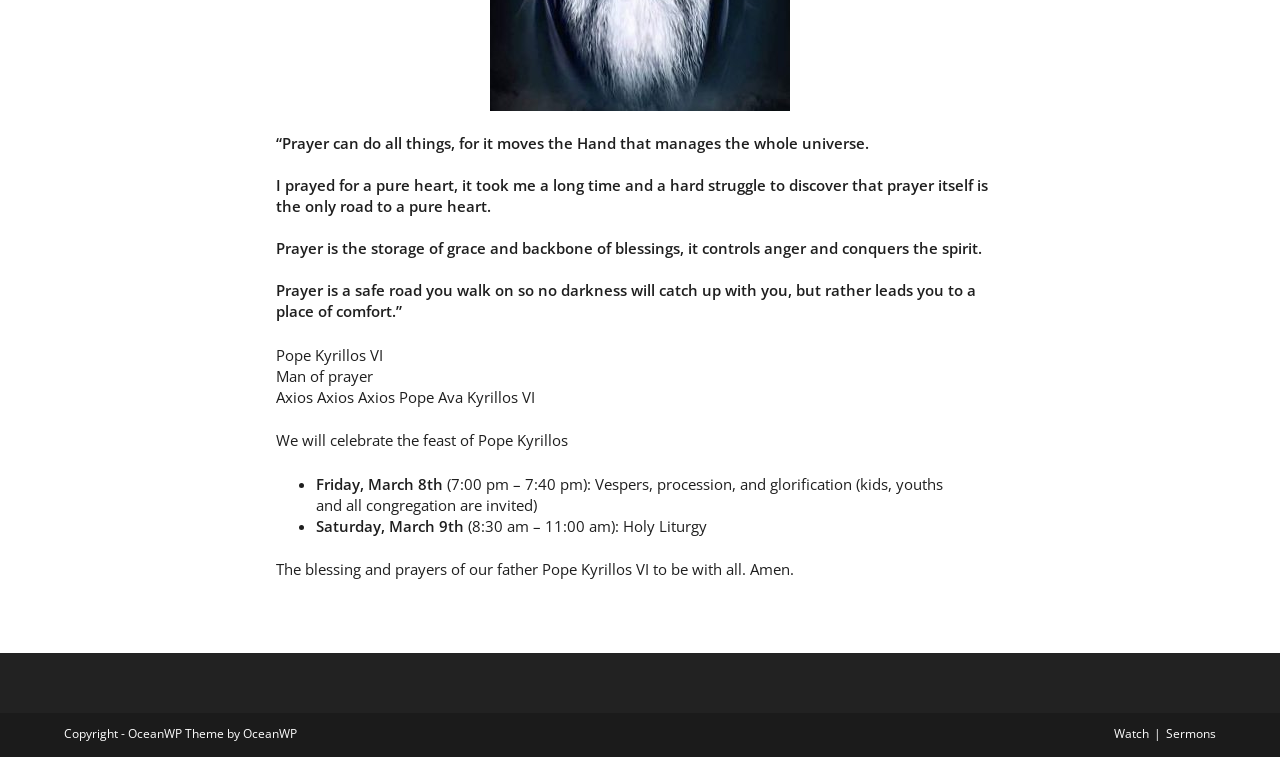Provide the bounding box coordinates for the UI element that is described by this text: "Watch". The coordinates should be in the form of four float numbers between 0 and 1: [left, top, right, bottom].

[0.87, 0.957, 0.898, 0.98]